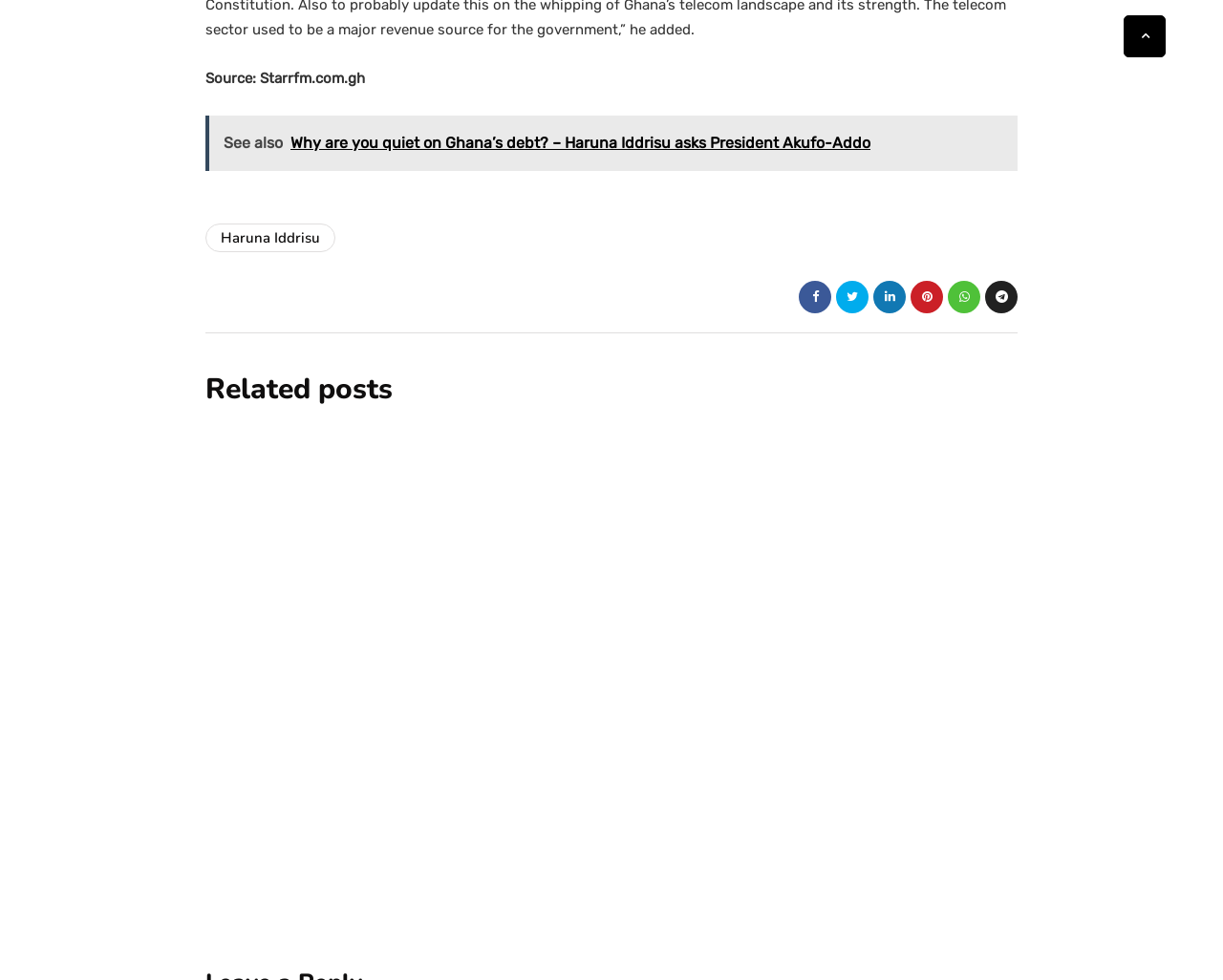What is the purpose of the link at the bottom?
Please interpret the details in the image and answer the question thoroughly.

I looked at the link at the bottom of the webpage and found the text 'Scroll to top', which indicates that the purpose of the link is to allow users to scroll back to the top of the webpage.